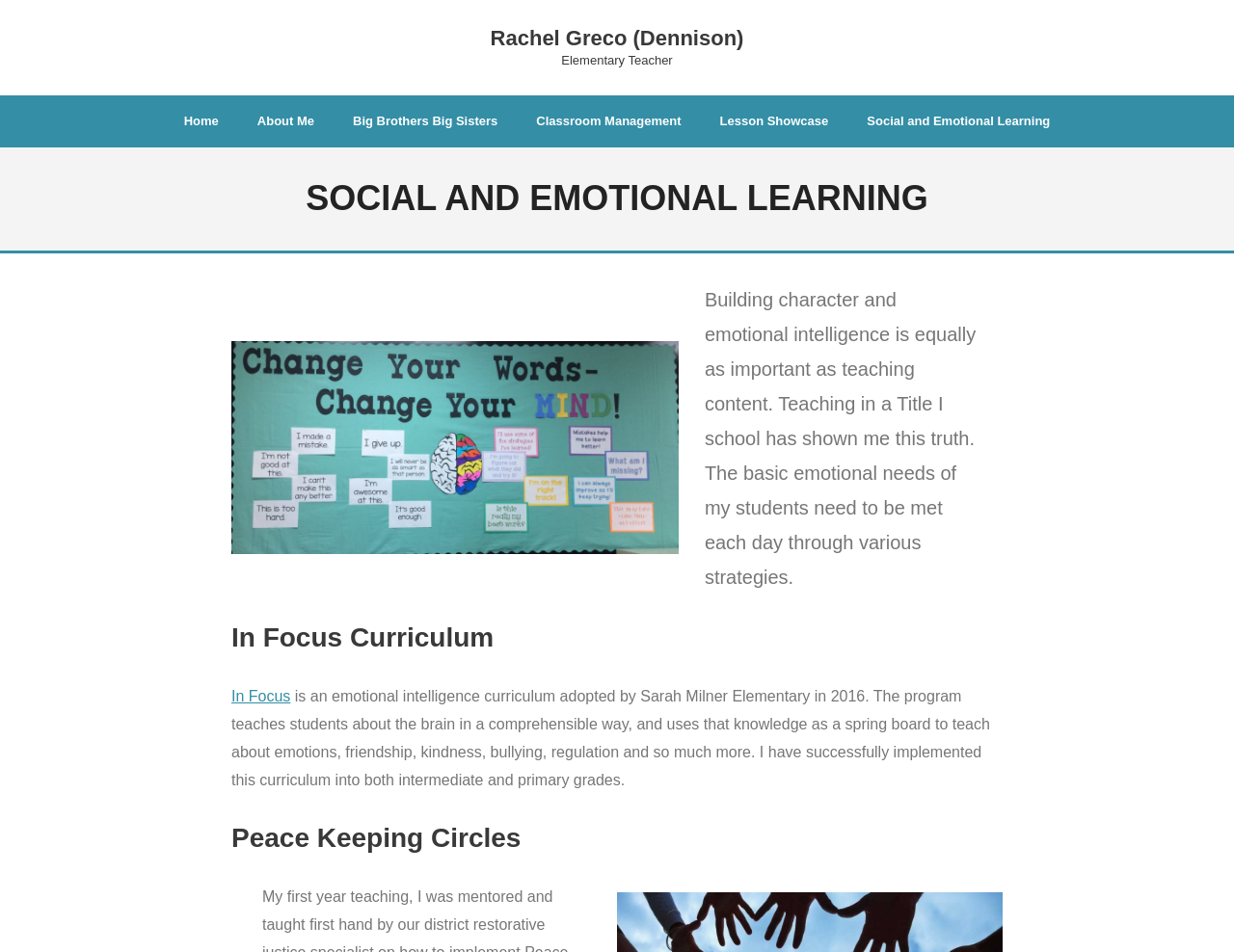Using the element description provided, determine the bounding box coordinates in the format (top-left x, top-left y, bottom-right x, bottom-right y). Ensure that all values are floating point numbers between 0 and 1. Element description: Home

[0.133, 0.101, 0.193, 0.155]